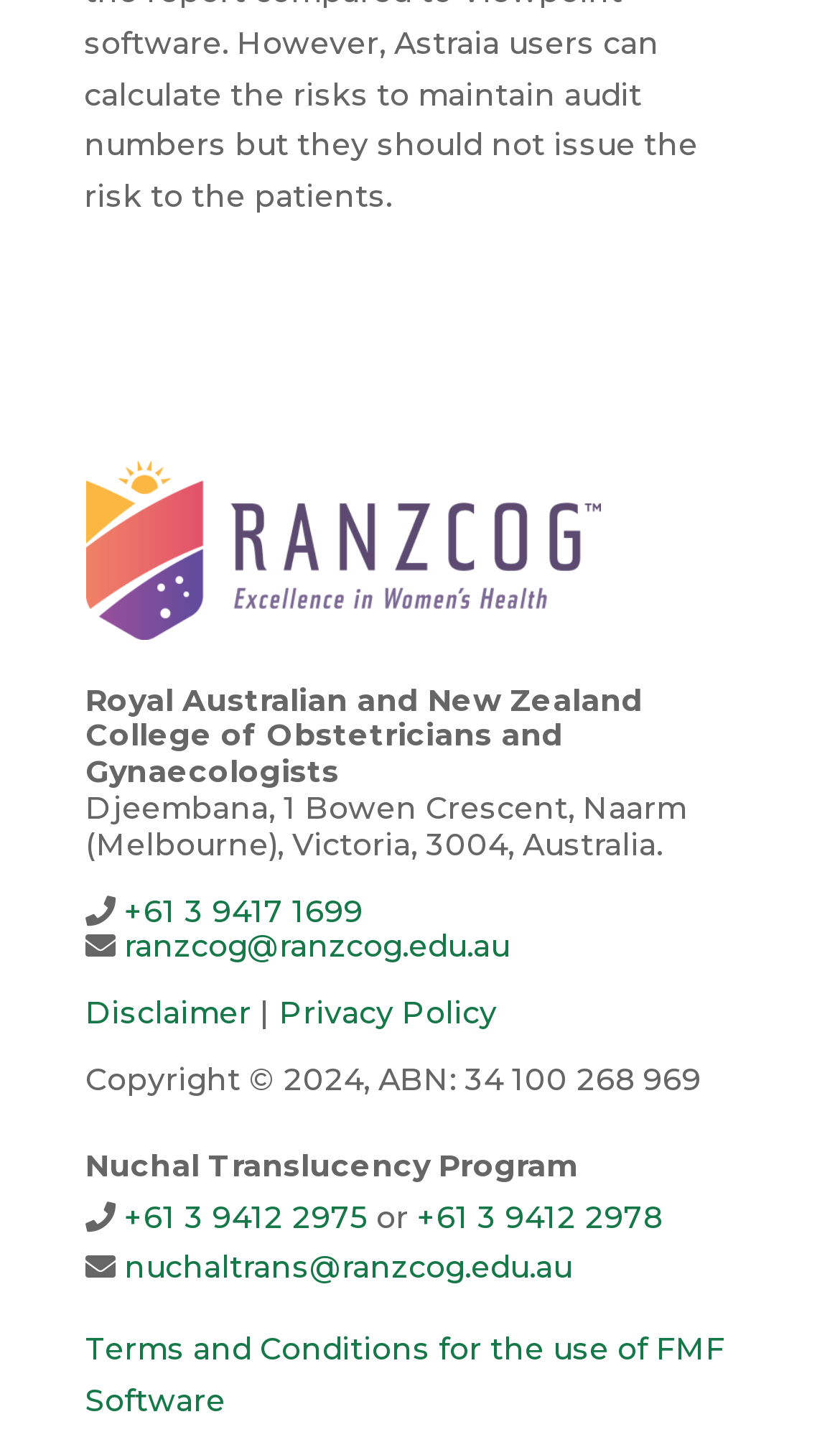Respond to the question with just a single word or phrase: 
What is the copyright year of the website?

2024